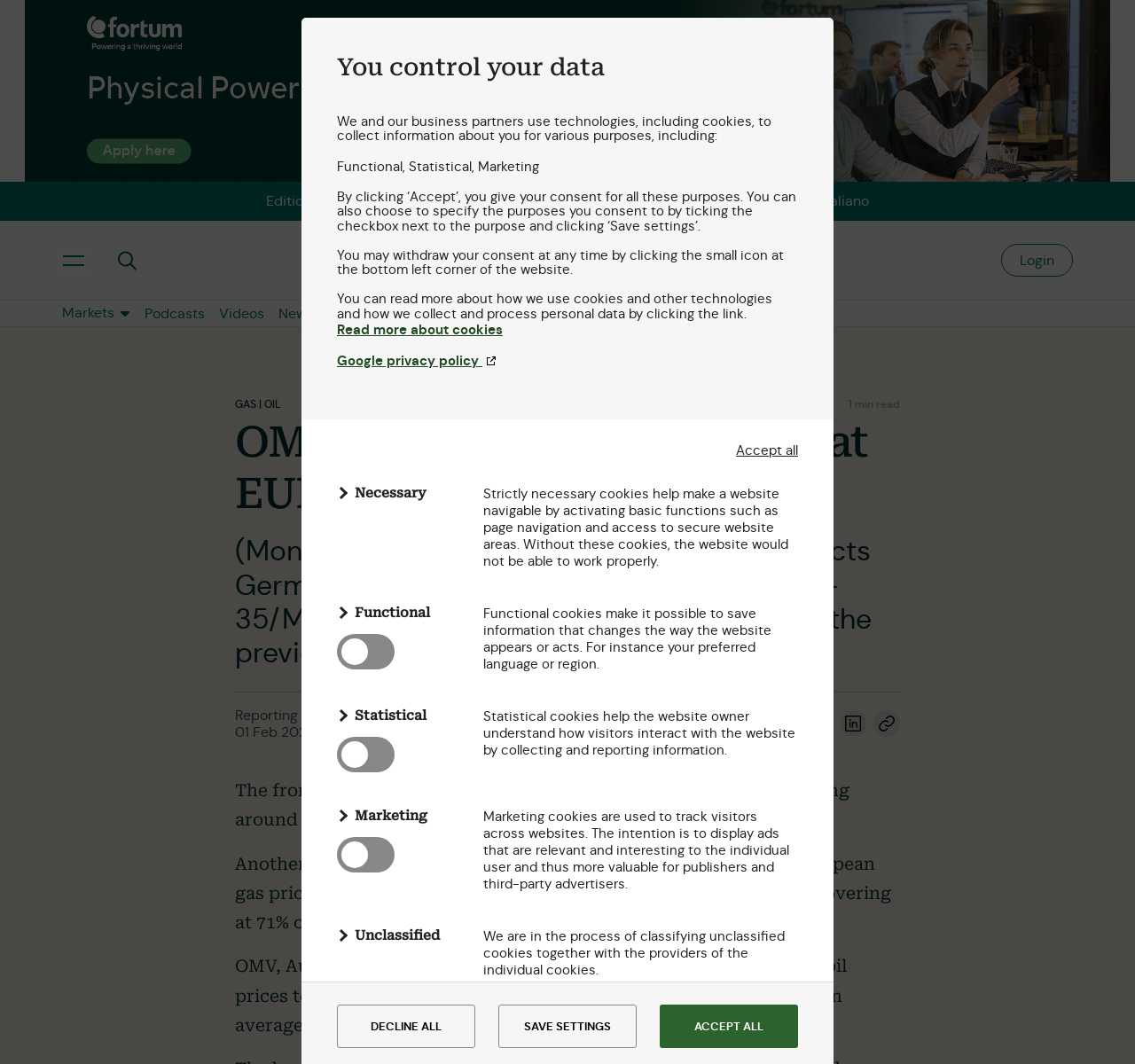What is the current language of the webpage?
Look at the image and construct a detailed response to the question.

I determined this by looking at the language options provided at the top of the webpage, where 'English' is highlighted as the current selection.